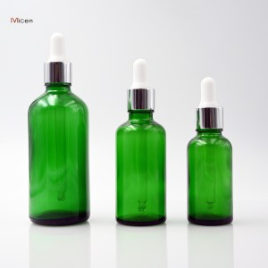Describe all the visual components present in the image.

This image features a trio of elegant green glass bottles, each fitted with a dropper top, showcasing different sizes. The bottles have a sleek and modern design, enhancing their aesthetic appeal while making them suitable for various applications, such as essential oils, serums, or other liquid products. The largest bottle stands out with a generous capacity, while the medium and small bottles offer convenient options for smaller amounts. The dropper tops are designed for precise dispensing, ensuring ease of use. This set exemplifies both functionality and style, making it an excellent choice for both personal and commercial use. The branding visible in the top left corner suggests that these products are offered by a company named Micen.